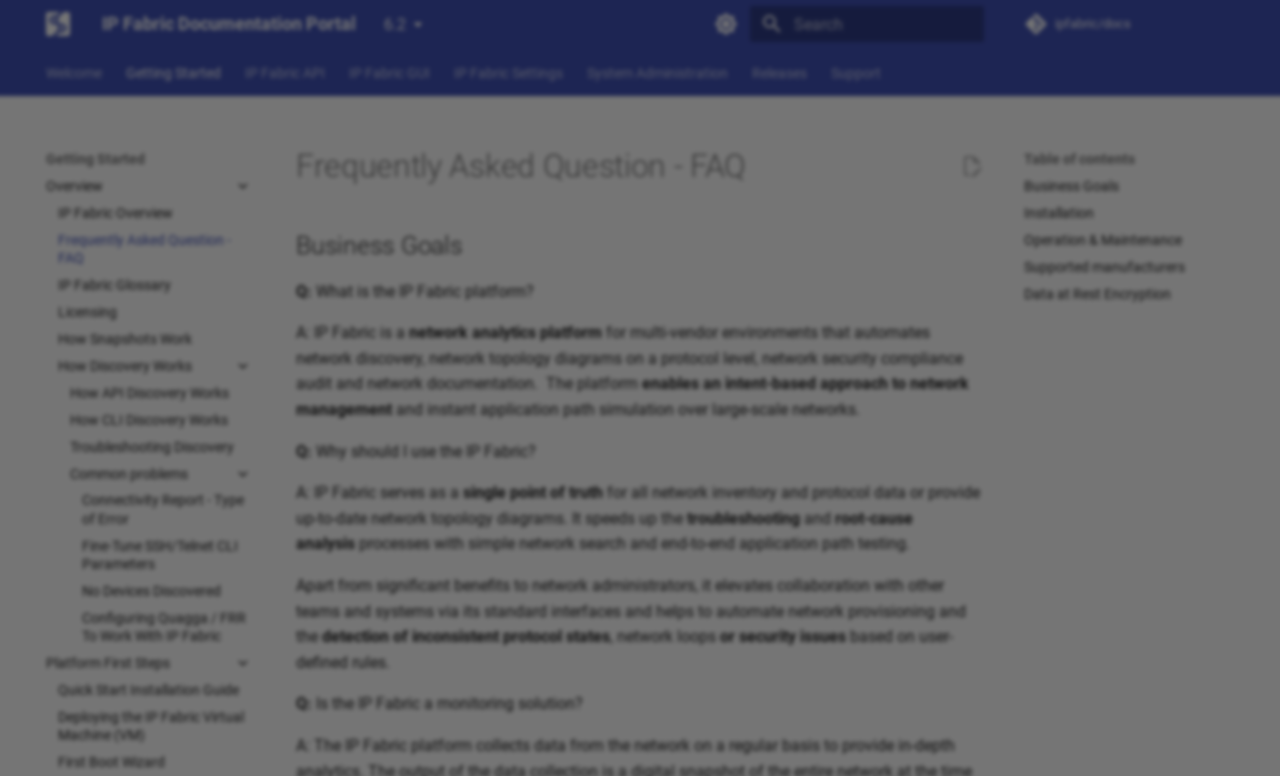Determine the bounding box coordinates of the section I need to click to execute the following instruction: "Select version". Provide the coordinates as four float numbers between 0 and 1, i.e., [left, top, right, bottom].

[0.3, 0.019, 0.33, 0.044]